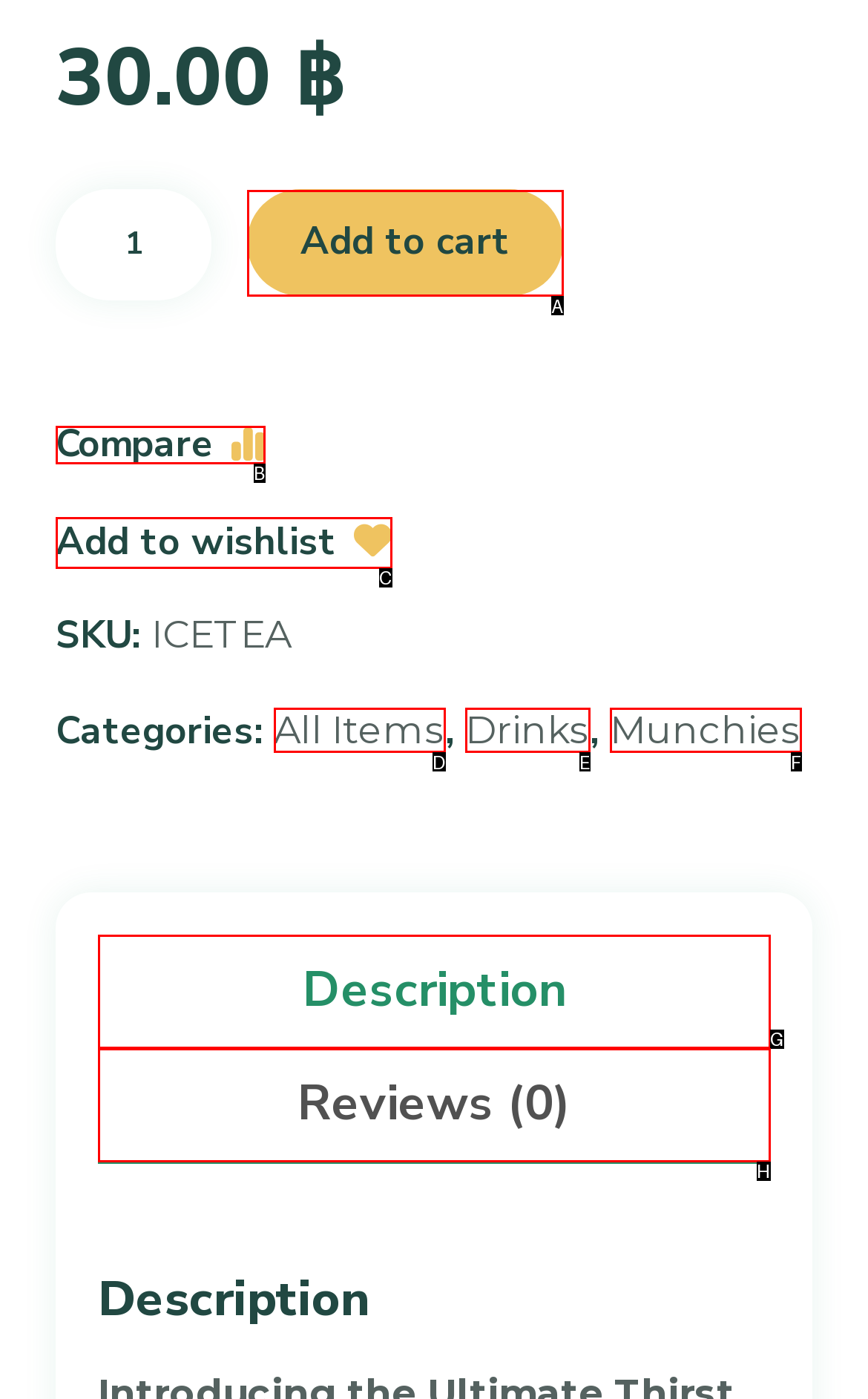Tell me which element should be clicked to achieve the following objective: add to cart
Reply with the letter of the correct option from the displayed choices.

A